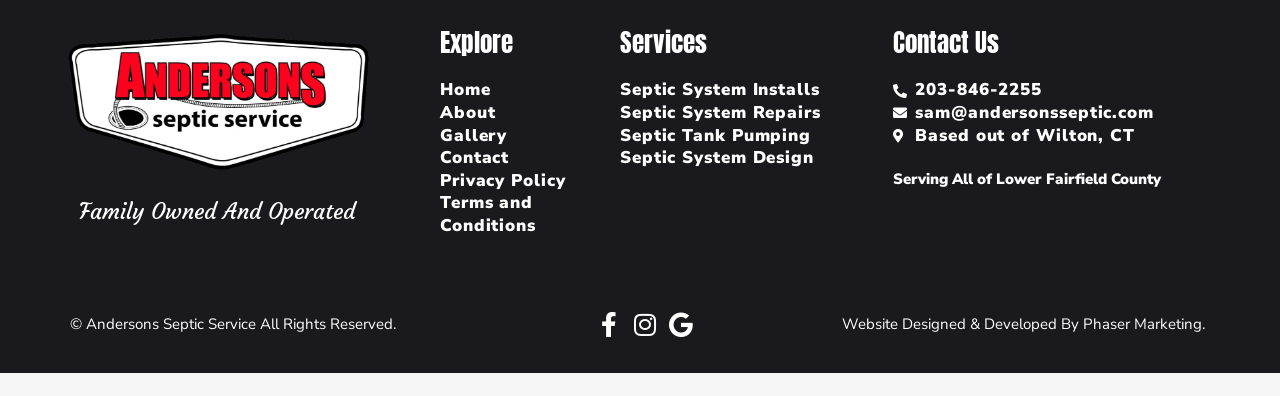What is the area served by the company?
Please use the image to deliver a detailed and complete answer.

The area served by the company is mentioned in the static text 'Serving All of Lower Fairfield County'.